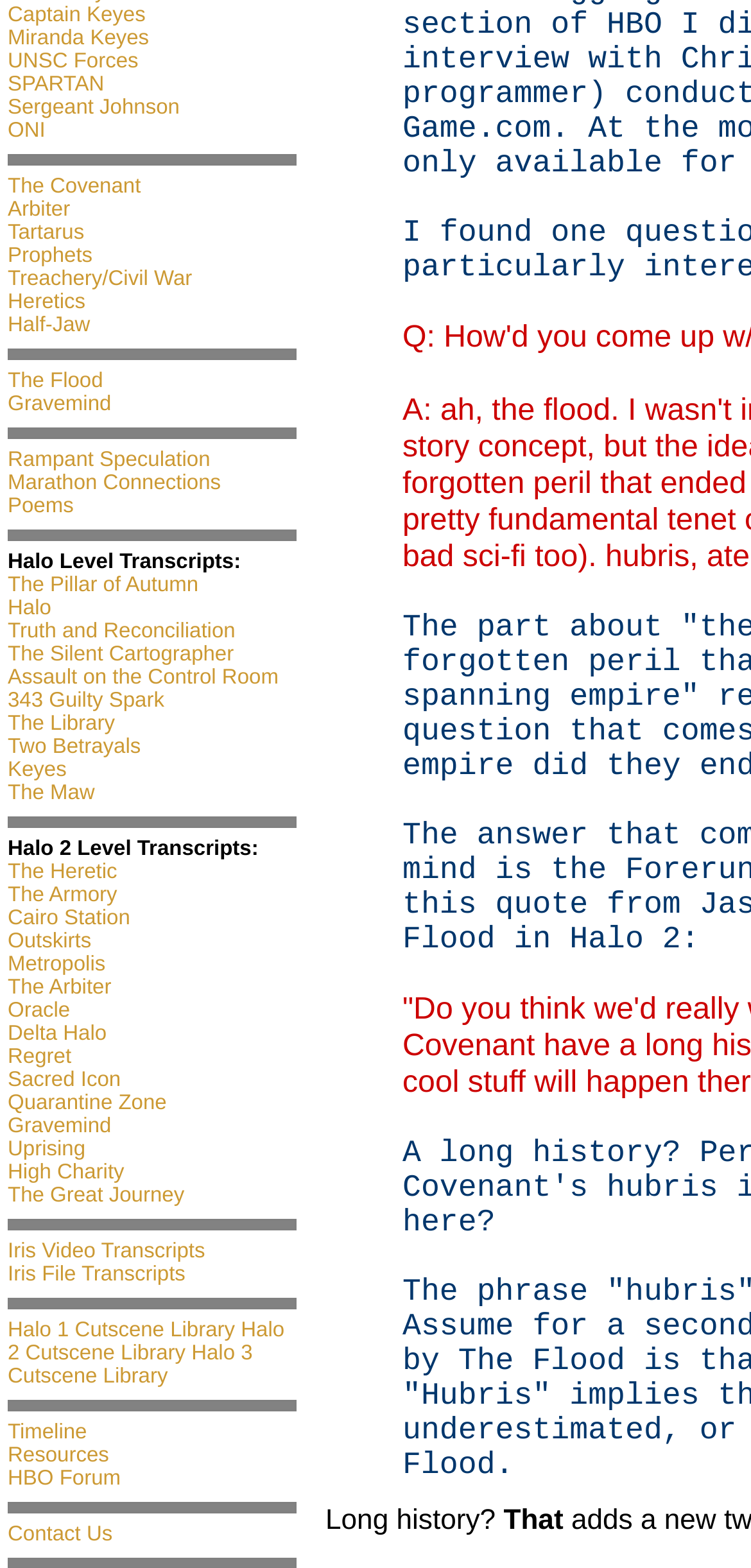Ascertain the bounding box coordinates for the UI element detailed here: "Oracle". The coordinates should be provided as [left, top, right, bottom] with each value being a float between 0 and 1.

[0.01, 0.637, 0.093, 0.652]